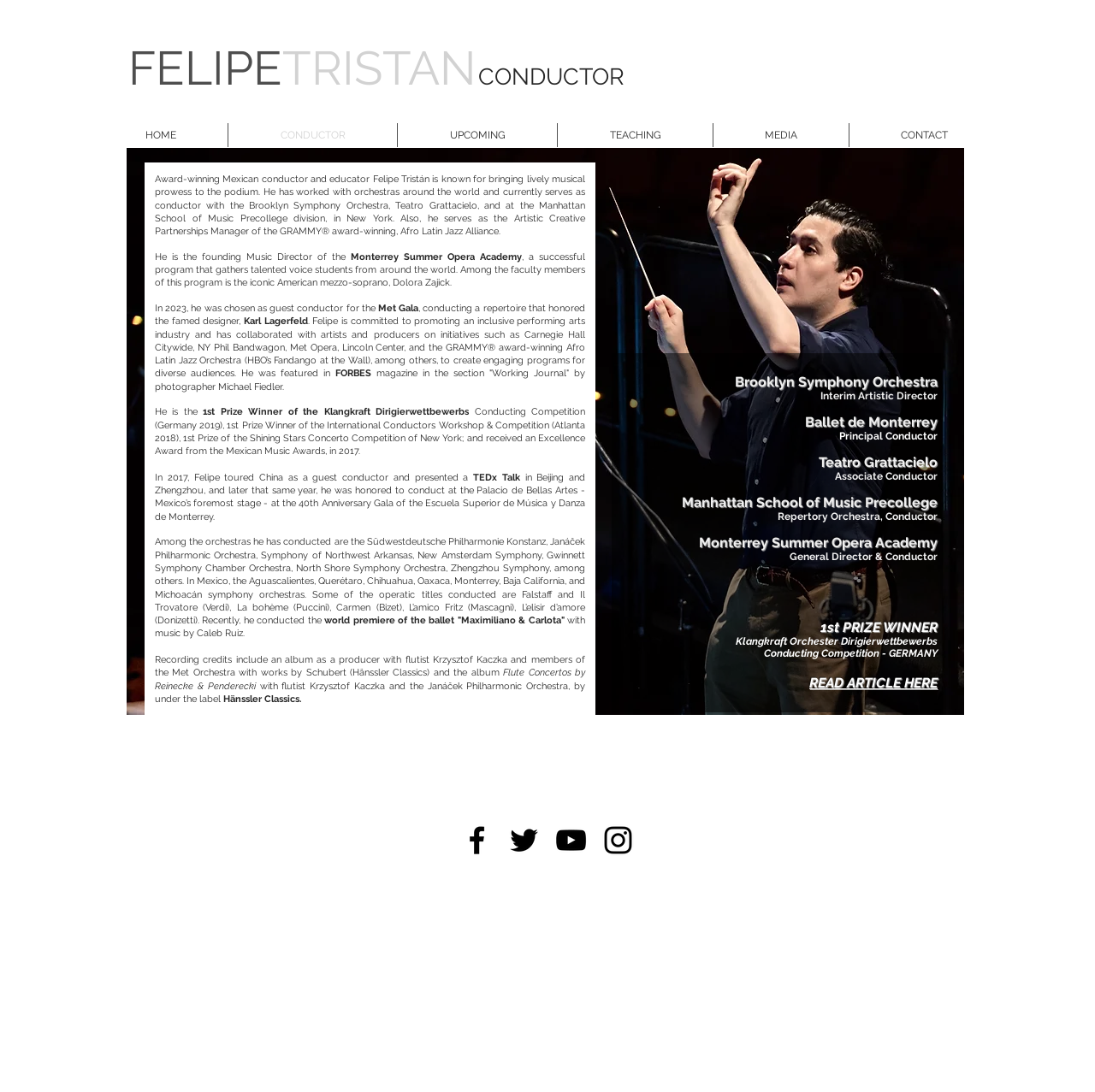Determine the bounding box coordinates of the clickable element to achieve the following action: 'Check the Social Bar'. Provide the coordinates as four float values between 0 and 1, formatted as [left, top, right, bottom].

[0.419, 0.753, 0.581, 0.786]